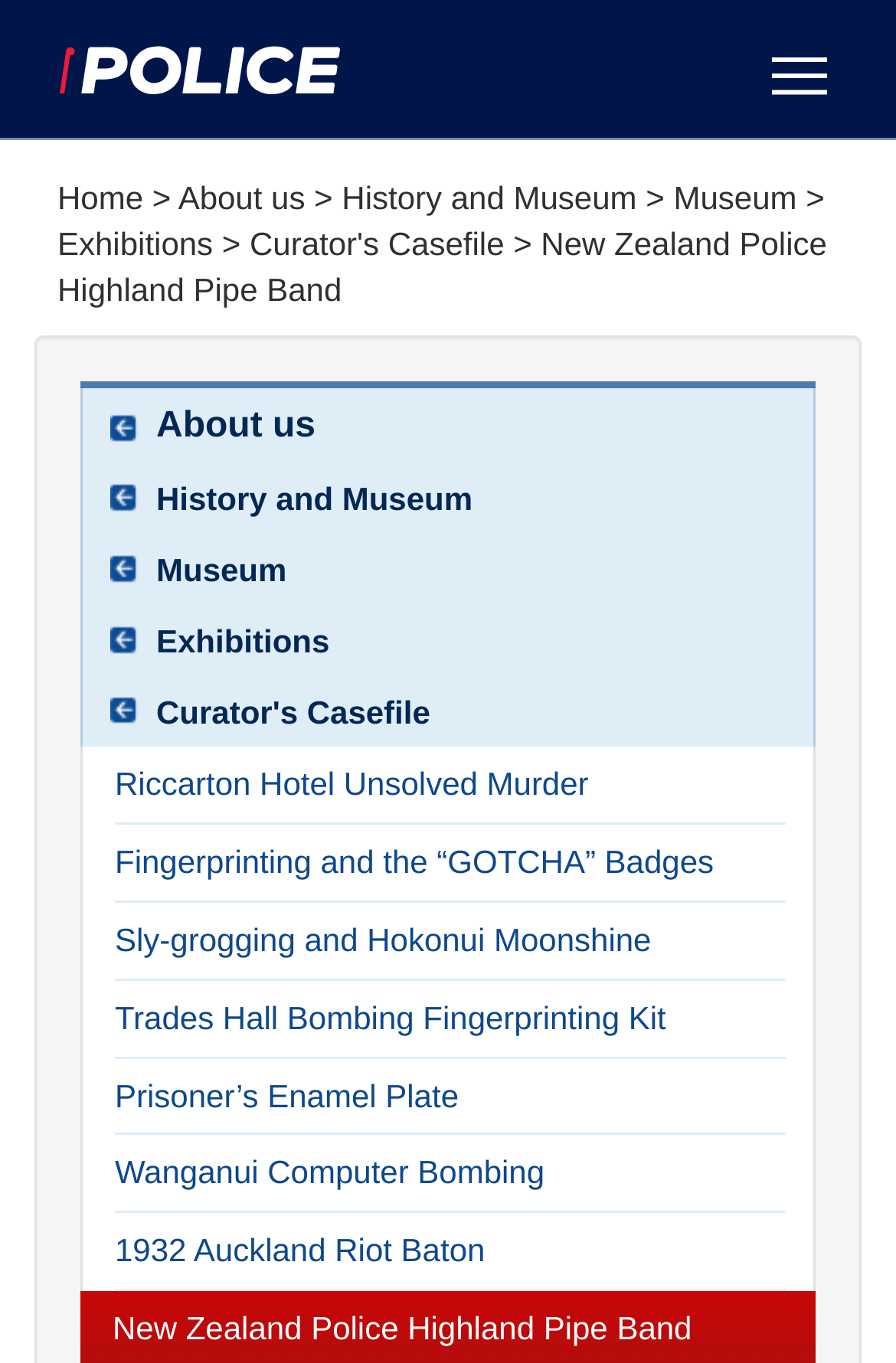Please find the top heading of the webpage and generate its text.

New Zealand Police Highland Pipe Band